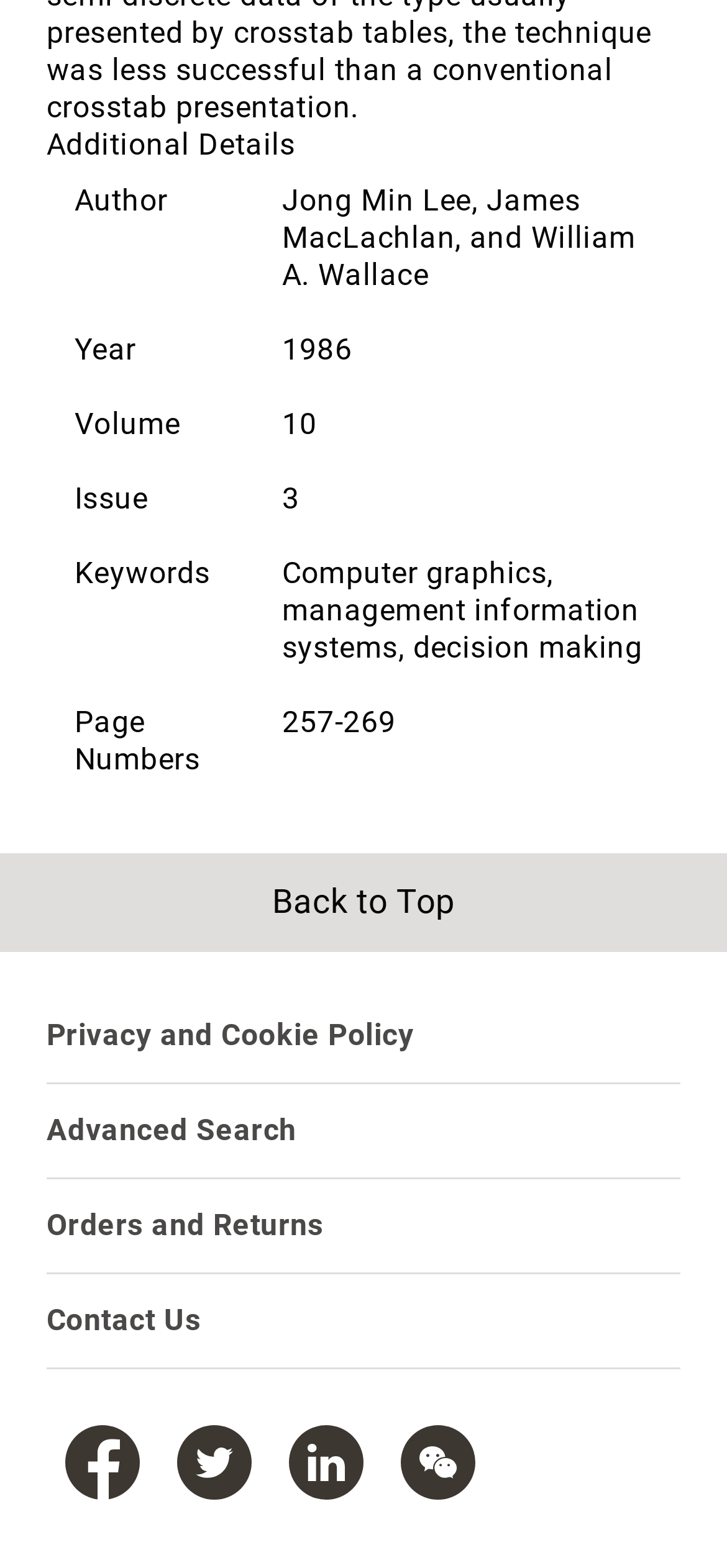Provide a brief response using a word or short phrase to this question:
What are the keywords of the publication?

Computer graphics, management information systems, decision making